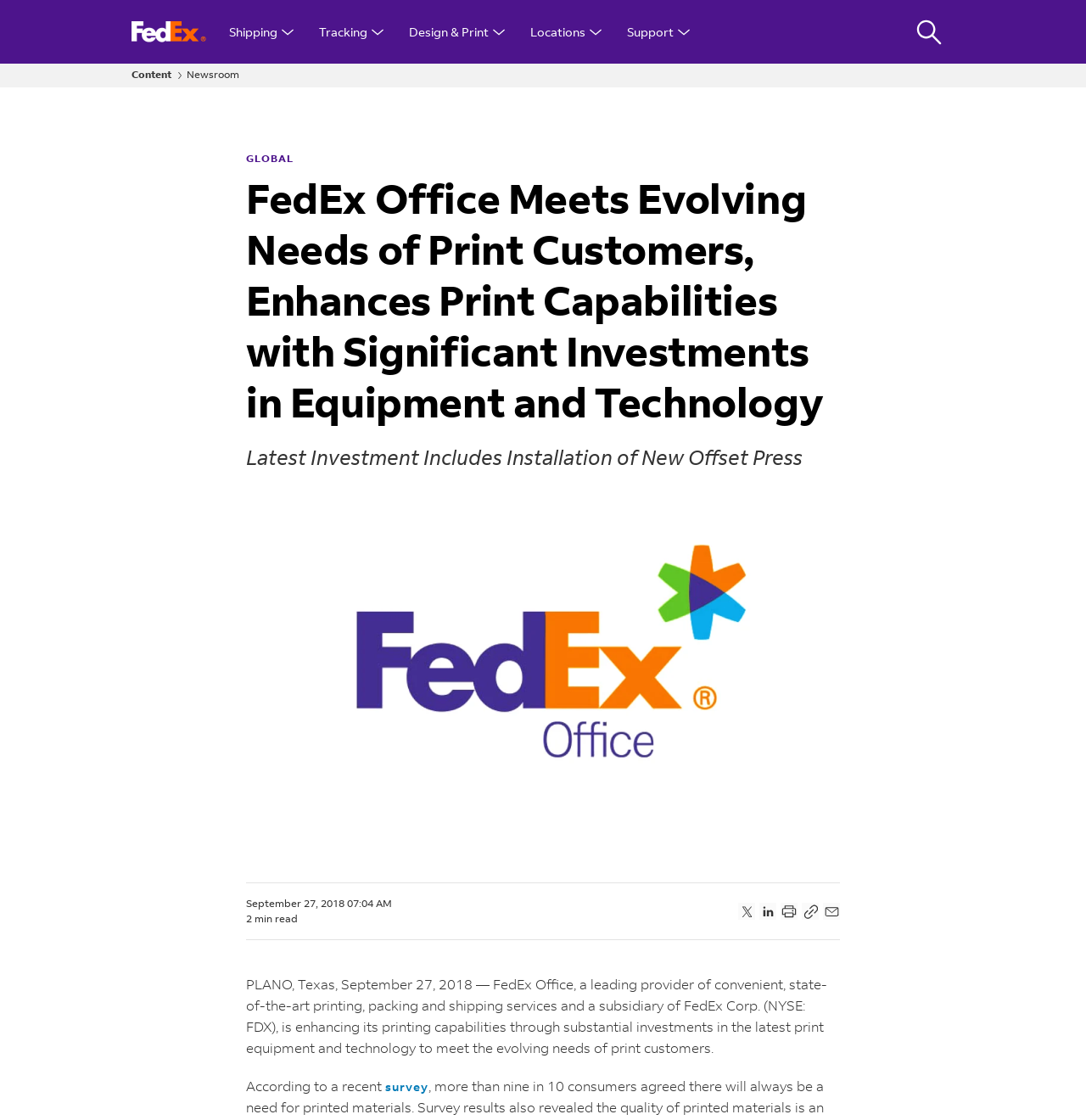Provide the bounding box coordinates of the HTML element this sentence describes: "Department for Education". The bounding box coordinates consist of four float numbers between 0 and 1, i.e., [left, top, right, bottom].

None